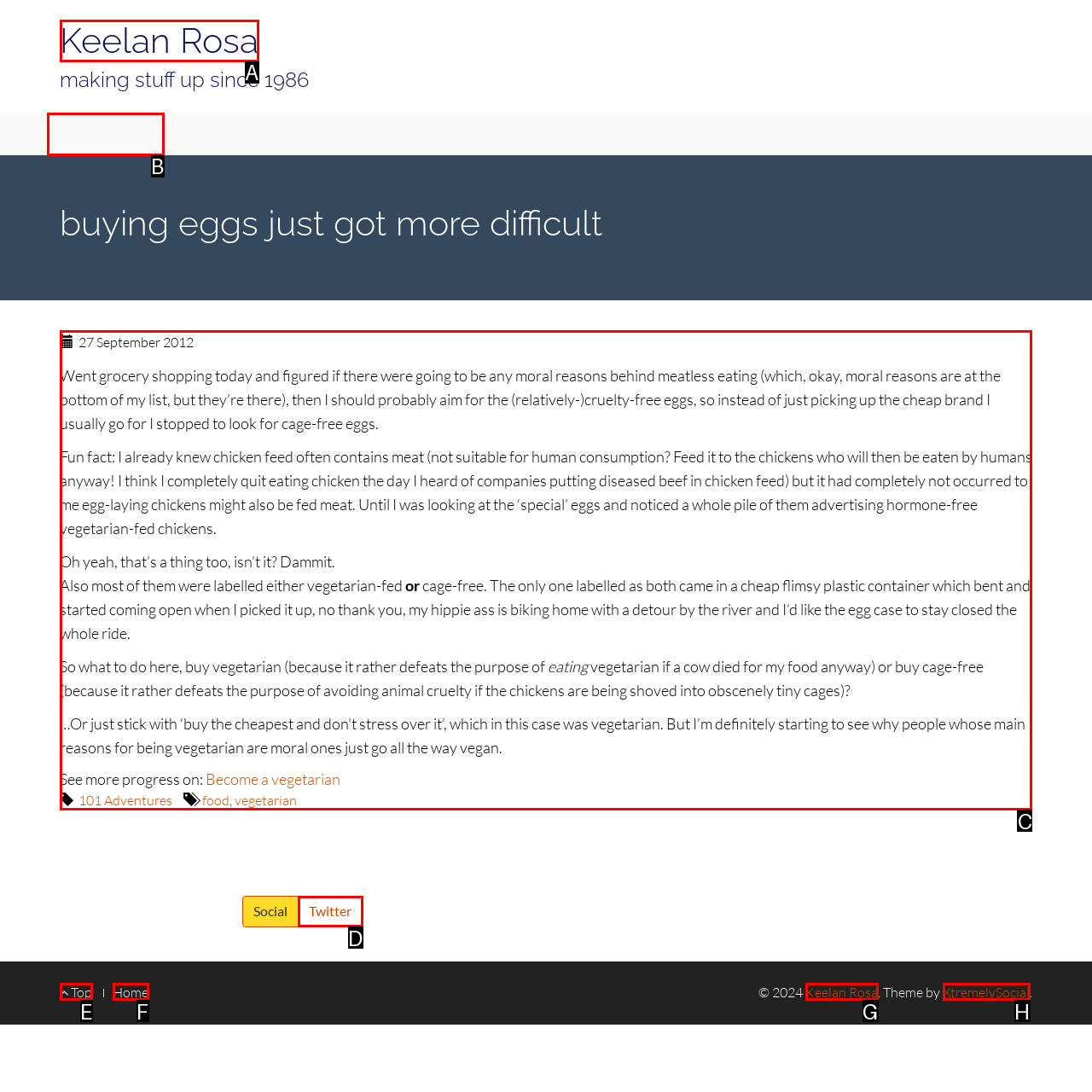Determine which letter corresponds to the UI element to click for this task: read the article
Respond with the letter from the available options.

C